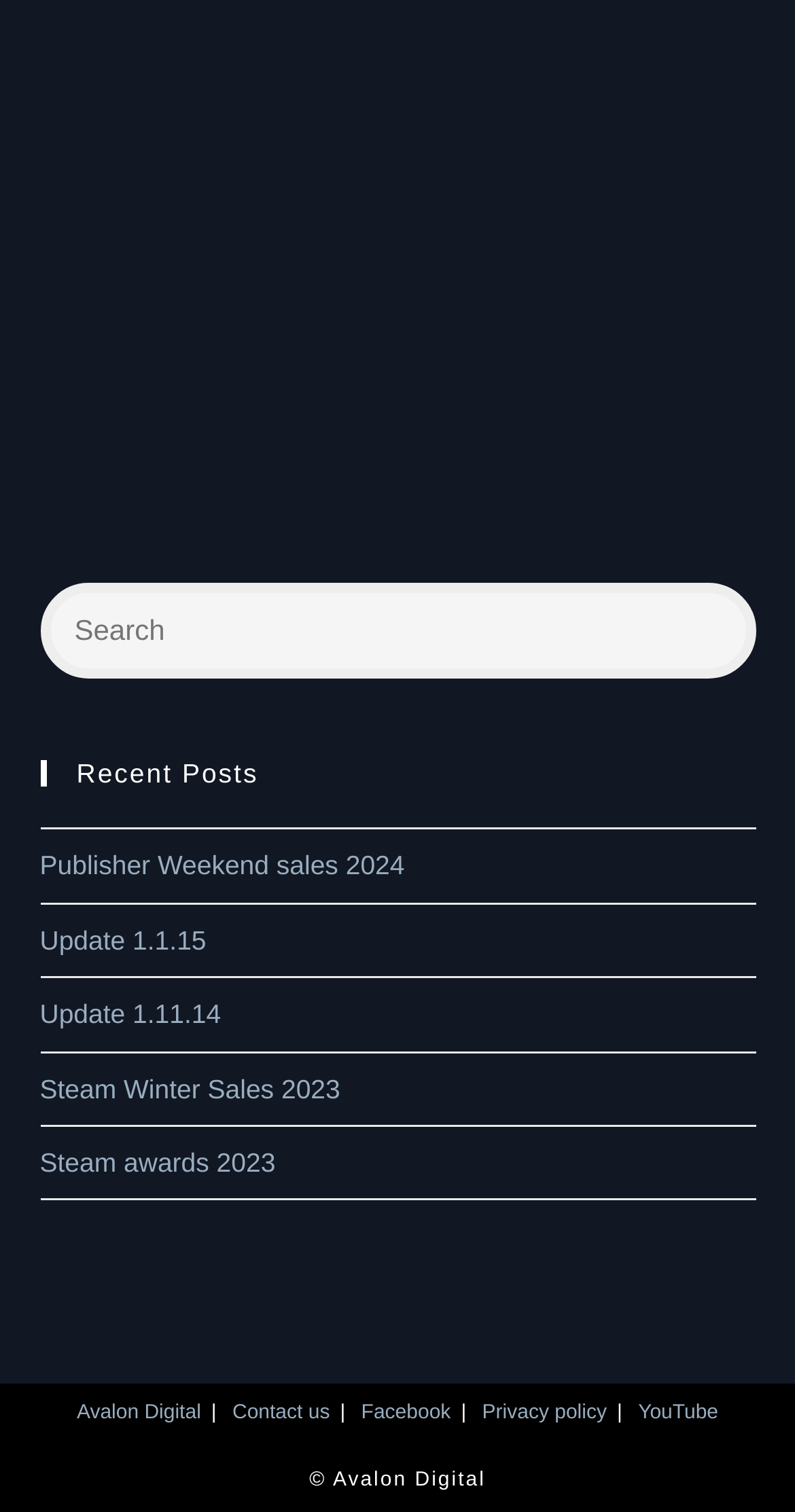Please locate the bounding box coordinates of the region I need to click to follow this instruction: "Follow on Facebook".

[0.454, 0.928, 0.567, 0.943]